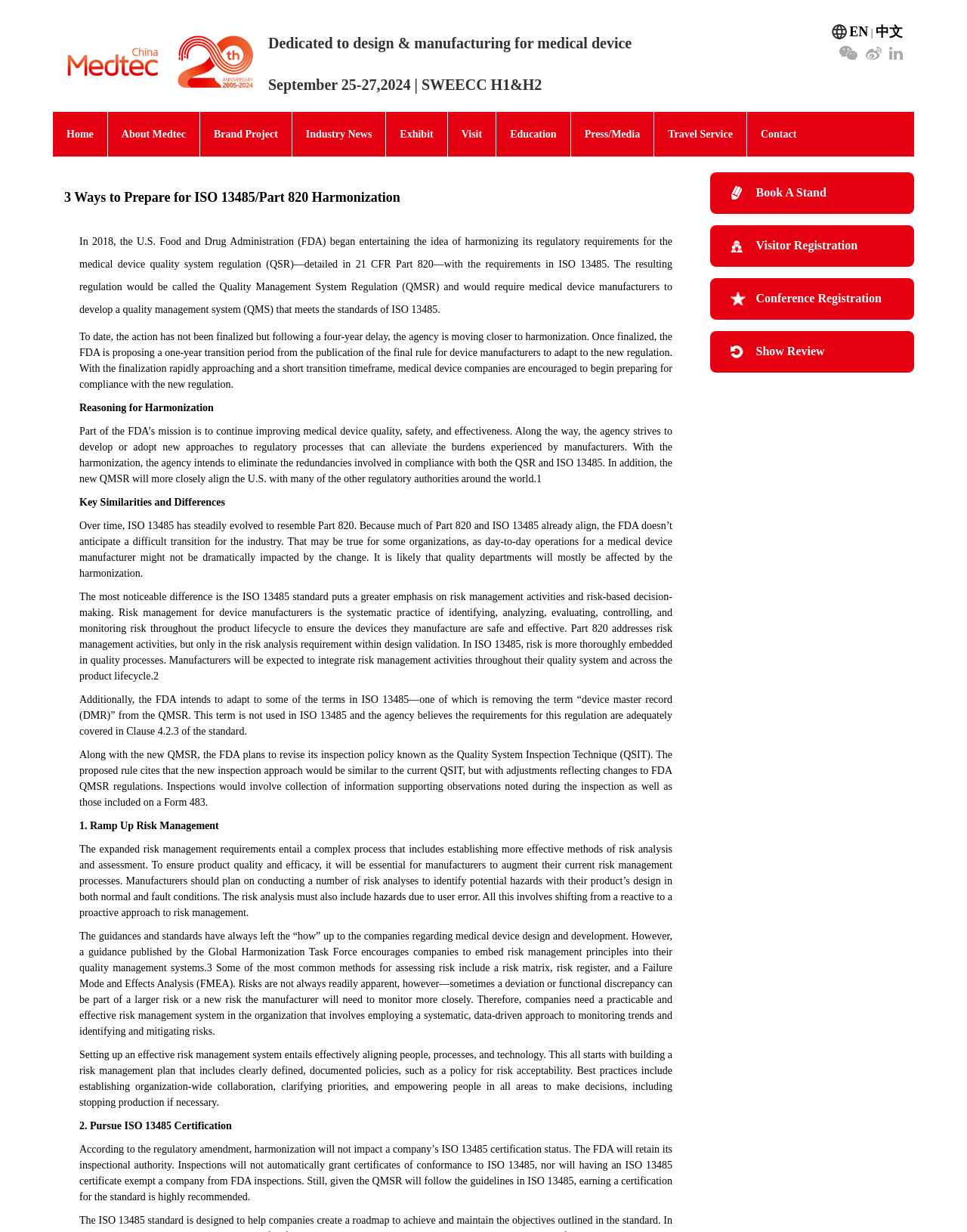Identify the bounding box for the UI element described as: "EN". Ensure the coordinates are four float numbers between 0 and 1, formatted as [left, top, right, bottom].

[0.878, 0.02, 0.898, 0.032]